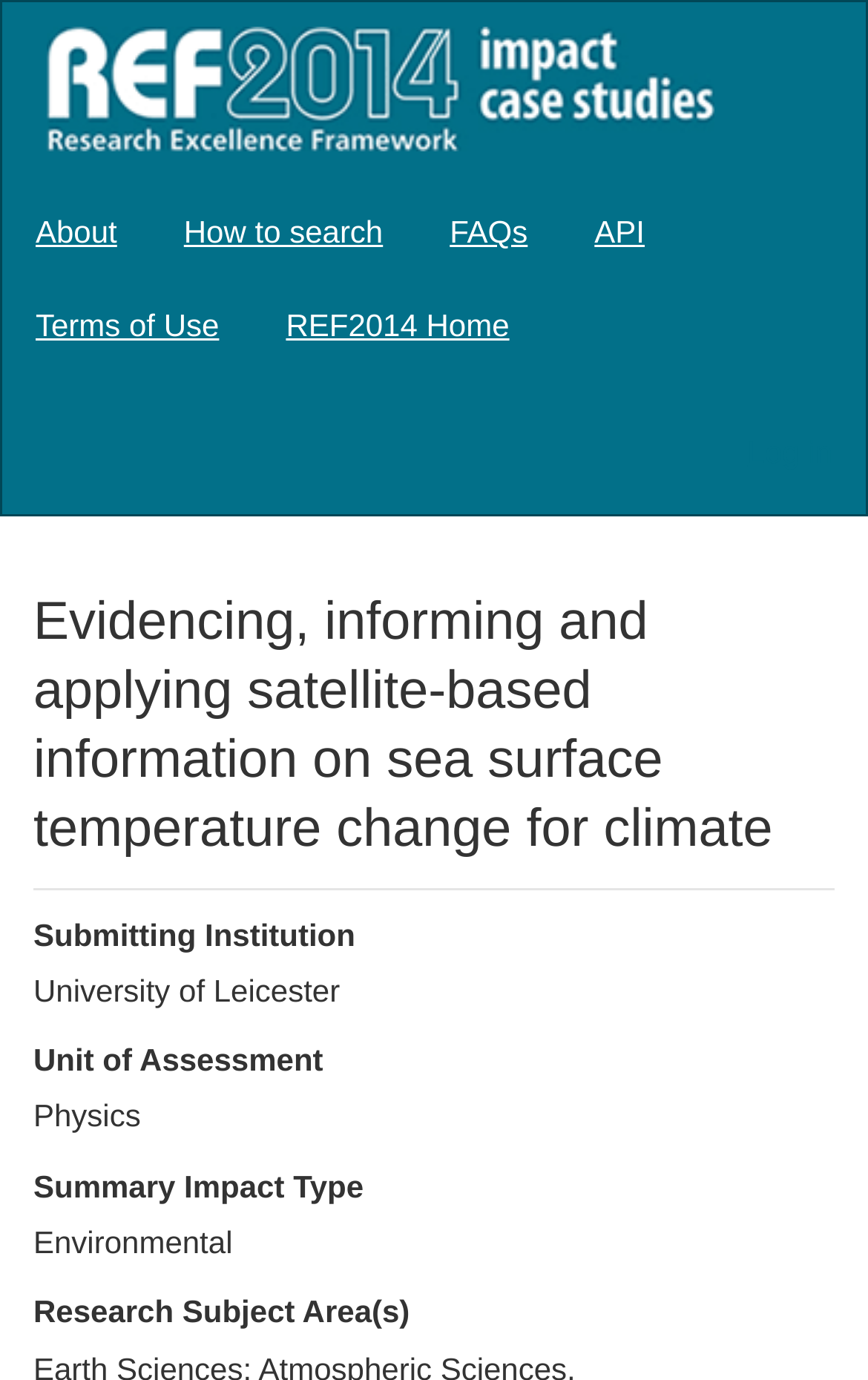What is the title of the case study?
Refer to the image and give a detailed answer to the query.

I found the answer by looking at the heading element which is the first heading element on the page, and it contains the text 'Evidencing, informing and applying satellite-based information on sea surface temperature change for climate'.